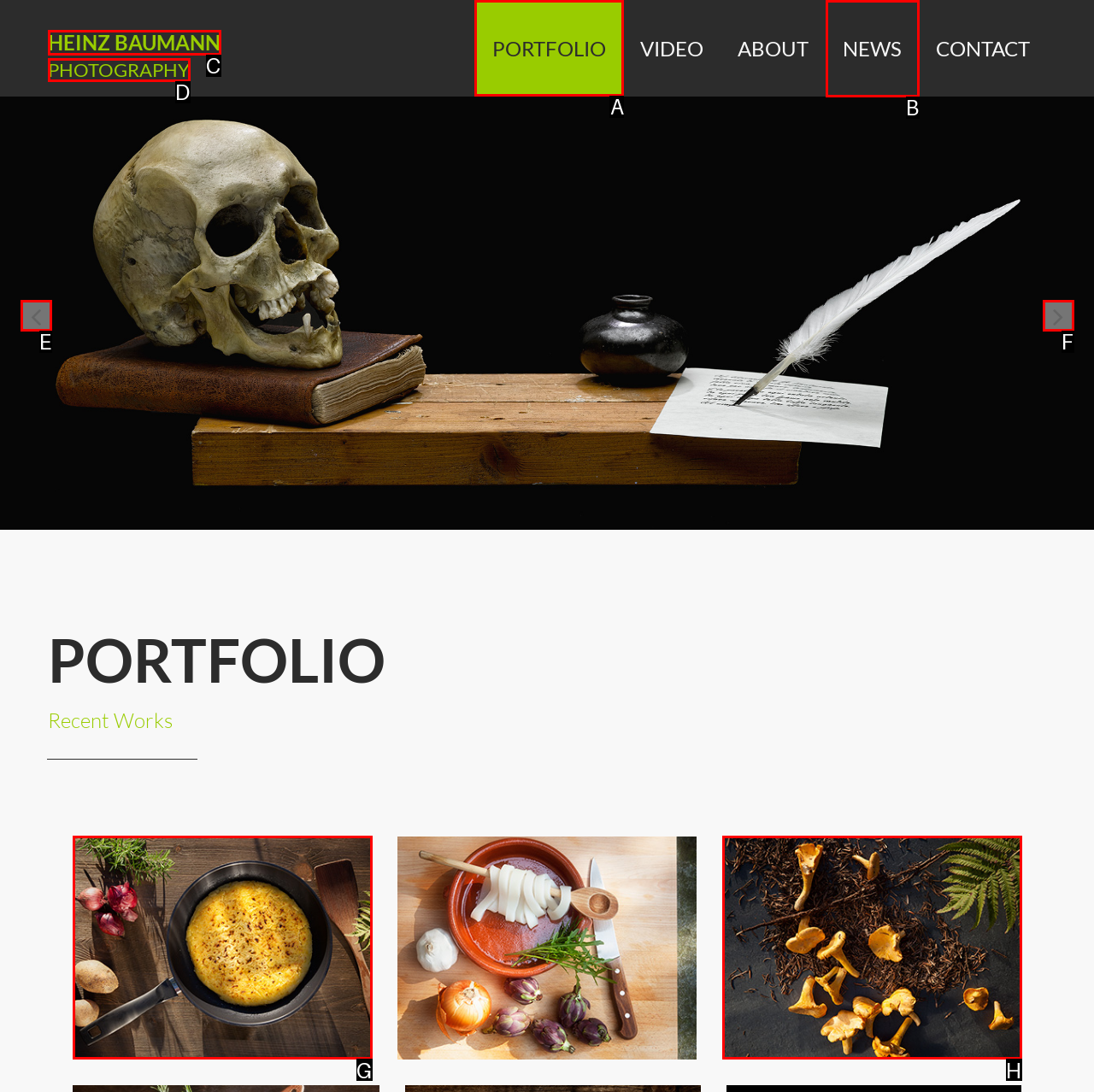To complete the task: View the PORTFOLIO page, which option should I click? Answer with the appropriate letter from the provided choices.

A